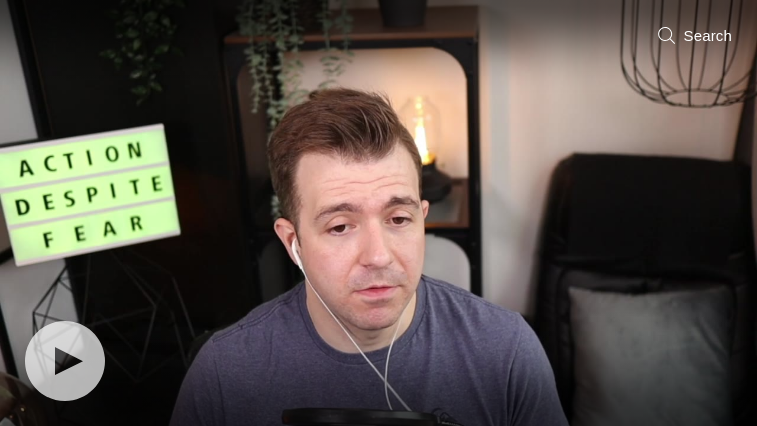Describe the important features and context of the image with as much detail as possible.

In this image, a person with short brown hair is seen wearing a gray t-shirt and white earbuds. They appear to be deep in thought or concentration, gazing slightly downwards. In the background, a shelf holds a neon sign that reads “ACTION DESPITE FEAR,” which is illuminated, adding a motivational touch to the setting. Surrounding the shelf are green plants, contributing to a calm and inviting atmosphere. To the left of the individual, a play button suggests that they may be engaged in a video recording or live stream, linking the content to the theme of taking action amidst challenges. The overall environment is modern and minimalistic, highlighting a focus on personal growth and overcoming fear.